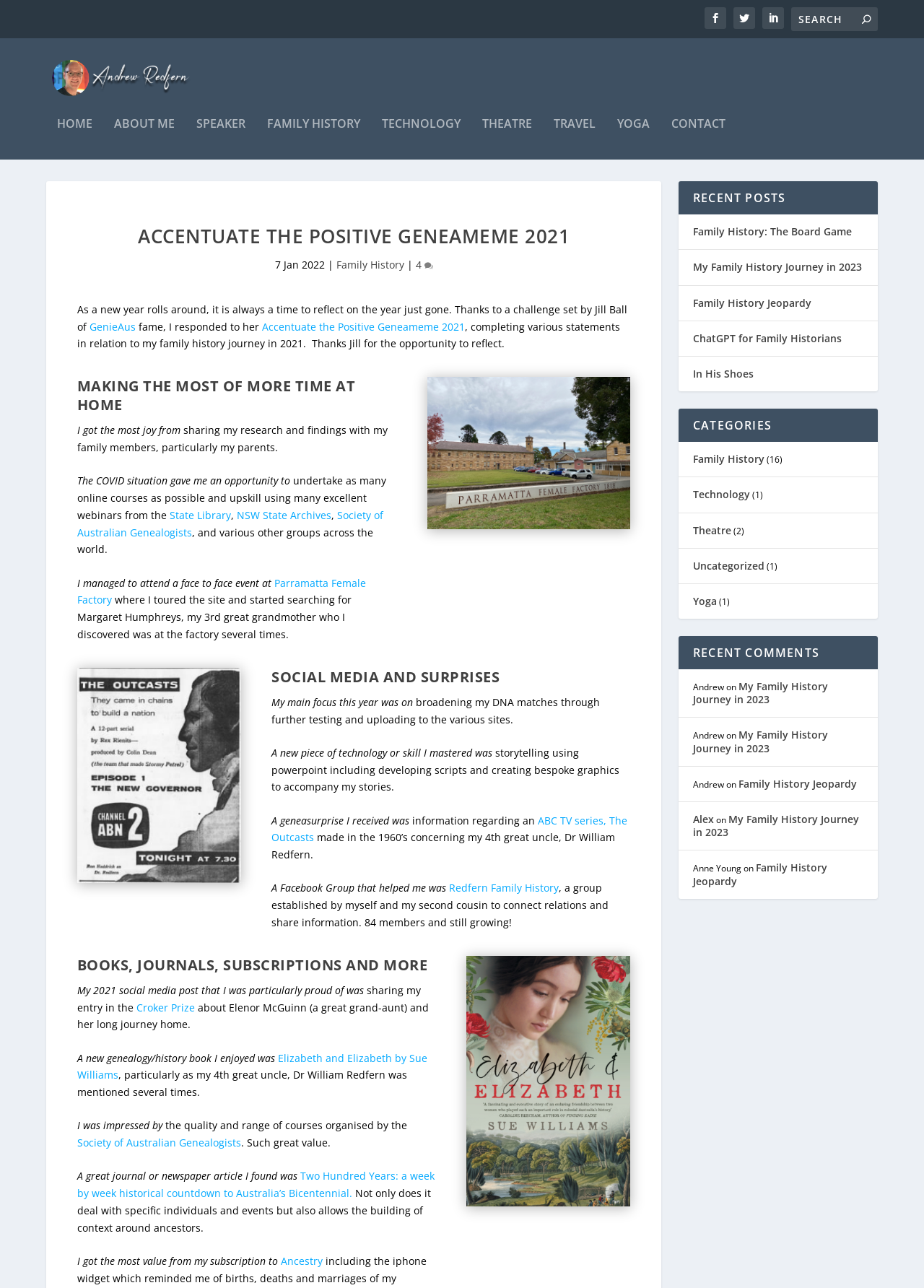What is the name of the library mentioned in the webpage?
Utilize the information in the image to give a detailed answer to the question.

The State Library is mentioned in the webpage, specifically in the section 'MAKING THE MOST OF MORE TIME AT HOME', where it is mentioned that the author undertook online courses from the State Library.